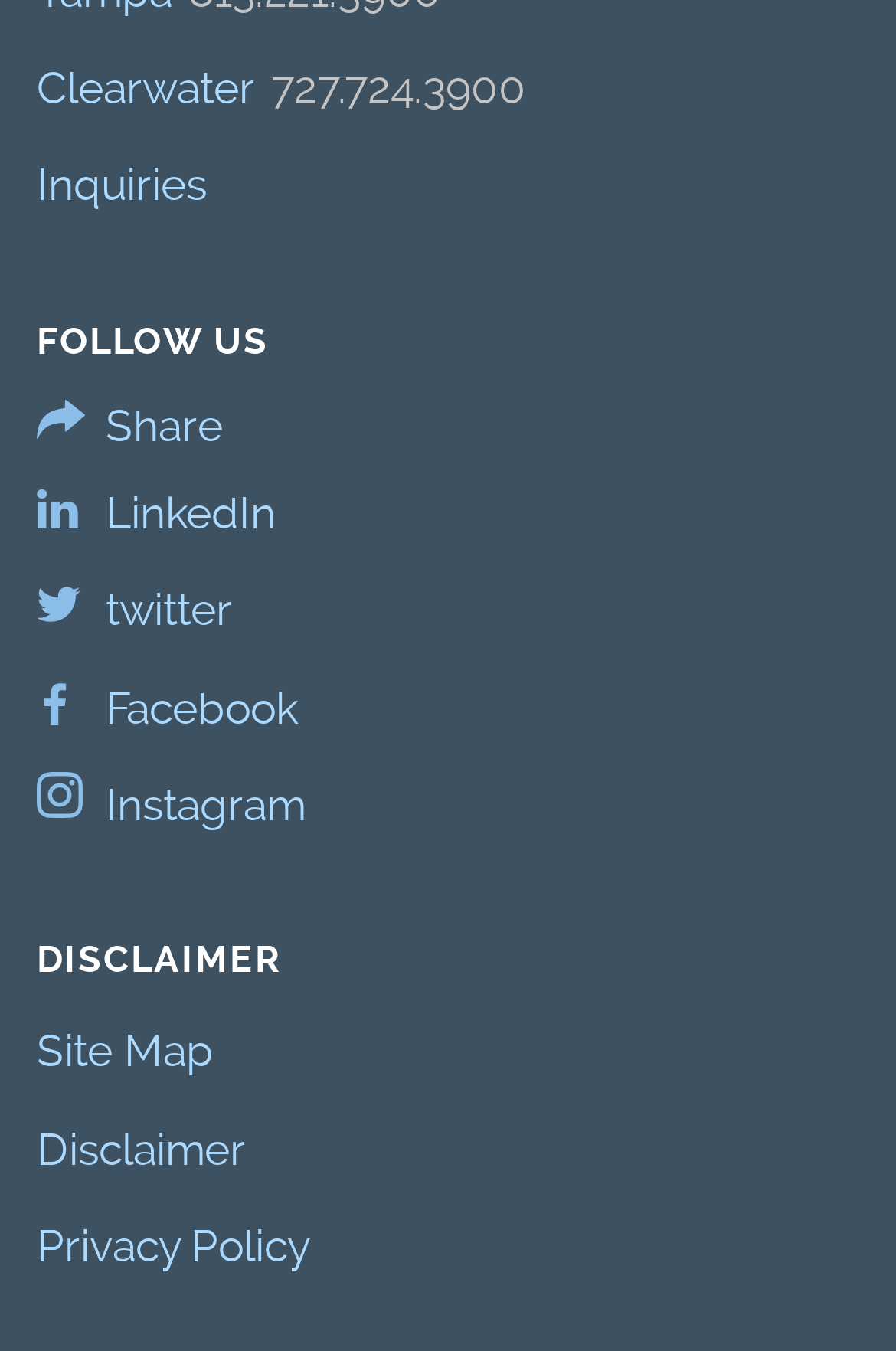Answer the following query concisely with a single word or phrase:
What is the text above the social media icons?

FOLLOW US